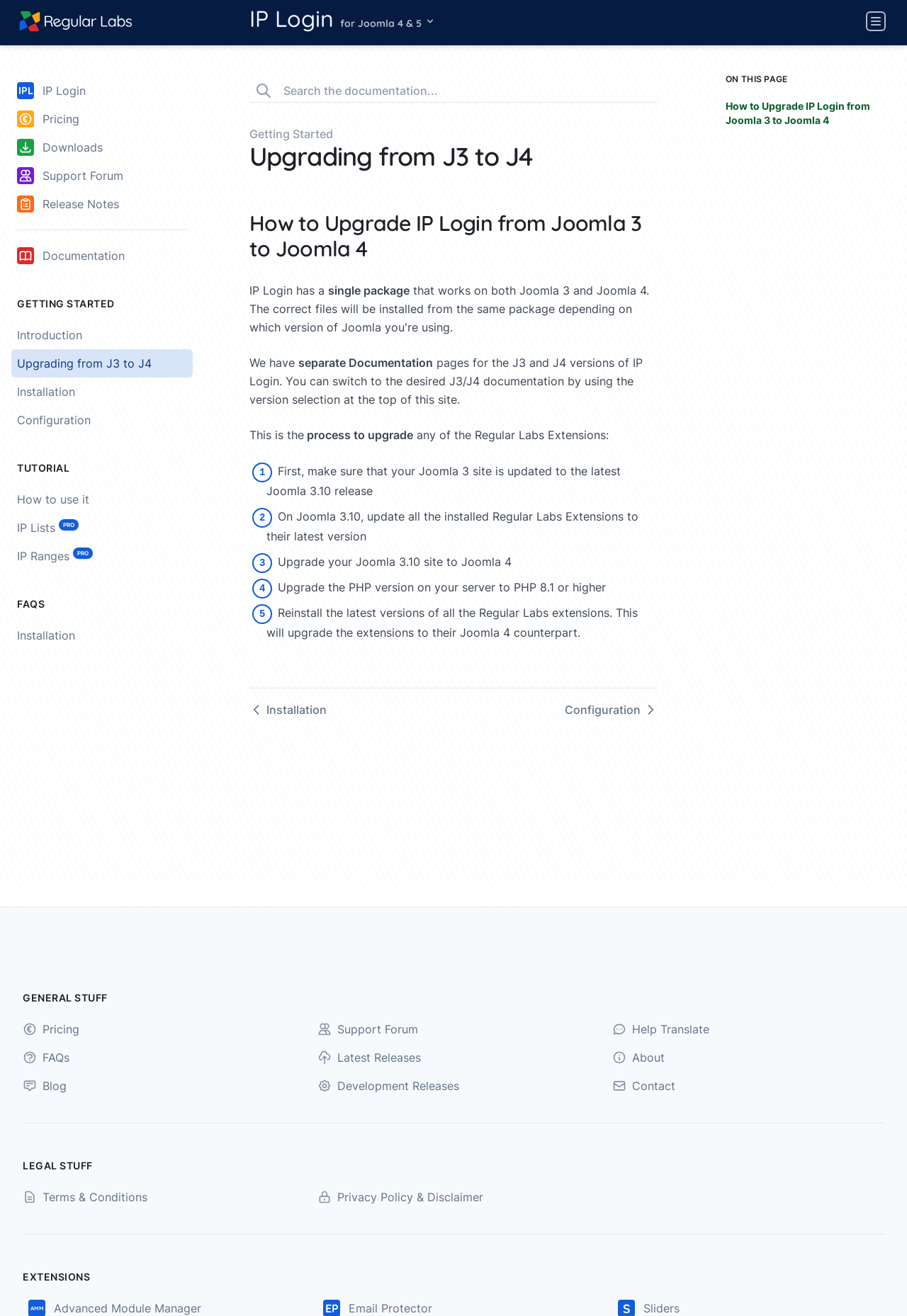Provide your answer in one word or a succinct phrase for the question: 
What is the recommended PHP version for Joomla 4?

PHP 8.1 or higher